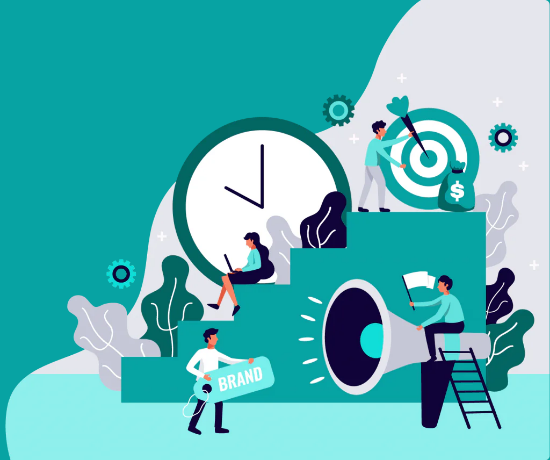Give a one-word or short-phrase answer to the following question: 
What is the dominant color of the image?

Teal